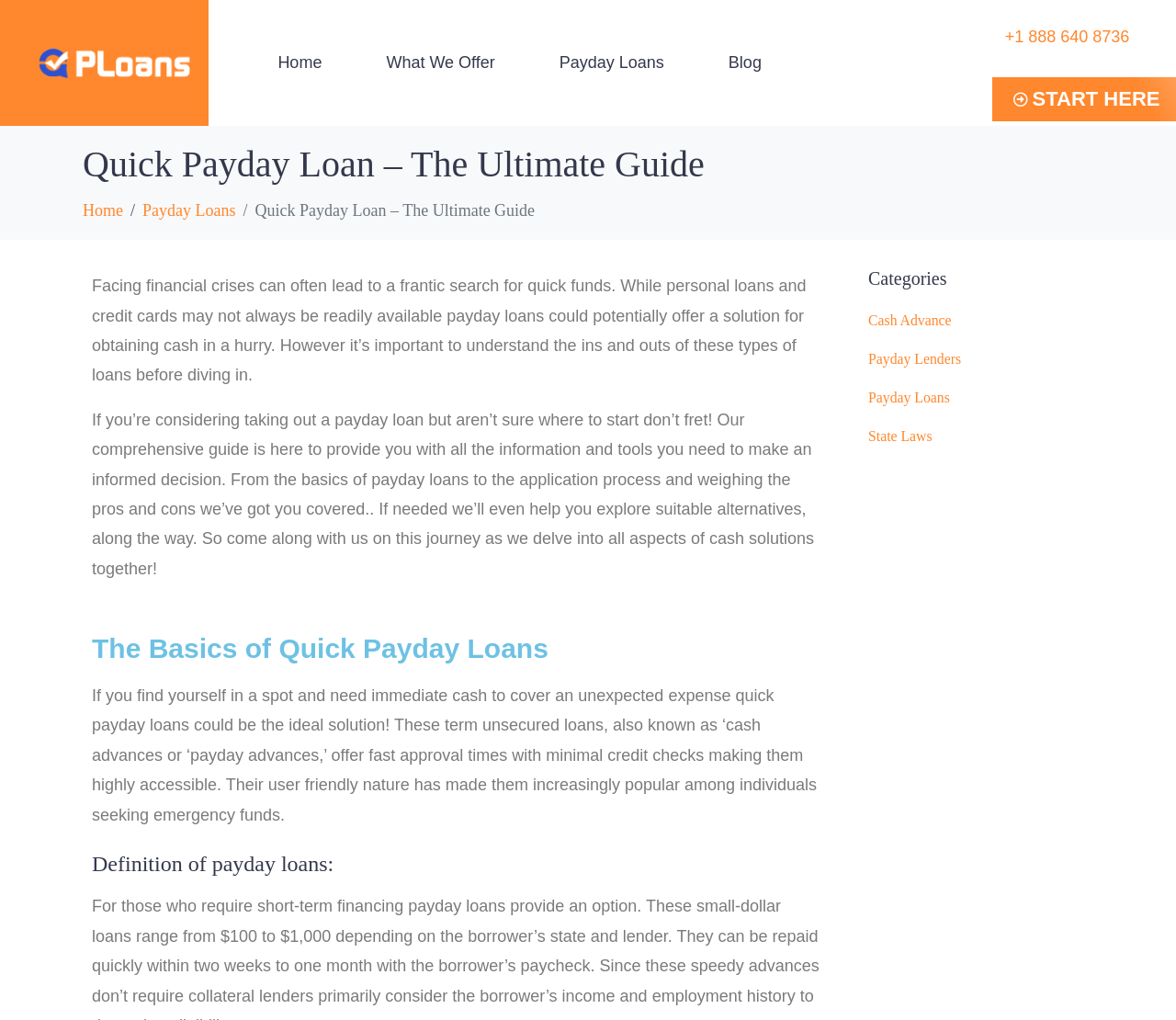Generate a comprehensive caption for the webpage you are viewing.

The webpage is about quick payday loans and cash solutions. At the top left, there is a logo with the text "QPLoans" accompanied by an image. Next to it, there are four navigation links: "Home", "What We Offer", "Payday Loans", and "Blog". On the top right, there is a phone number "+1 888 640 8736" and a prominent call-to-action button "START HERE".

Below the navigation links, there is a main heading "Quick Payday Loan – The Ultimate Guide" followed by two links "Home" and "Payday Loans". Underneath, there is a brief introduction to payday loans, explaining that they can offer a solution for obtaining cash quickly, but it's essential to understand the ins and outs of these loans before applying.

The main content is divided into sections, starting with an overview of payday loans, their application process, and weighing the pros and cons. There is also a section dedicated to exploring suitable alternatives. Further down, there is a heading "The Basics of Quick Payday Loans" followed by a detailed explanation of what payday loans are, their user-friendly nature, and how they can provide fast approval times with minimal credit checks.

On the right side of the page, there is a section titled "Categories" with four links: "Cash Advance", "Payday Lenders", "Payday Loans", and "State Laws". These links likely provide more specific information and resources related to payday loans and cash solutions.